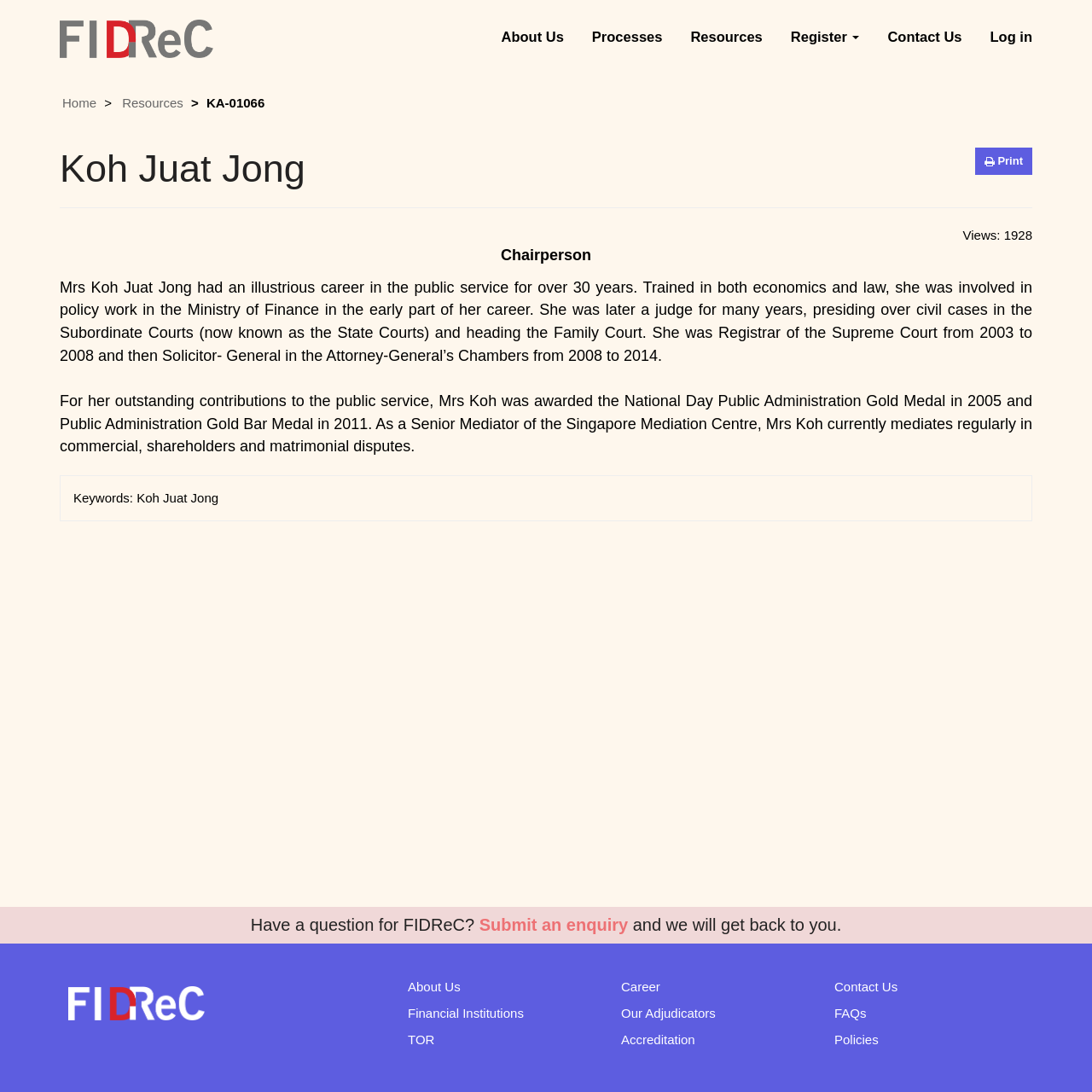What is the role of Mrs Koh Juat Jong in the Attorney-General’s Chambers?
Refer to the image and give a detailed response to the question.

The answer can be found in the StaticText element describing Mrs Koh Juat Jong's career, which mentions that she was 'Solicitor-General in the Attorney-General’s Chambers from 2008 to 2014'.